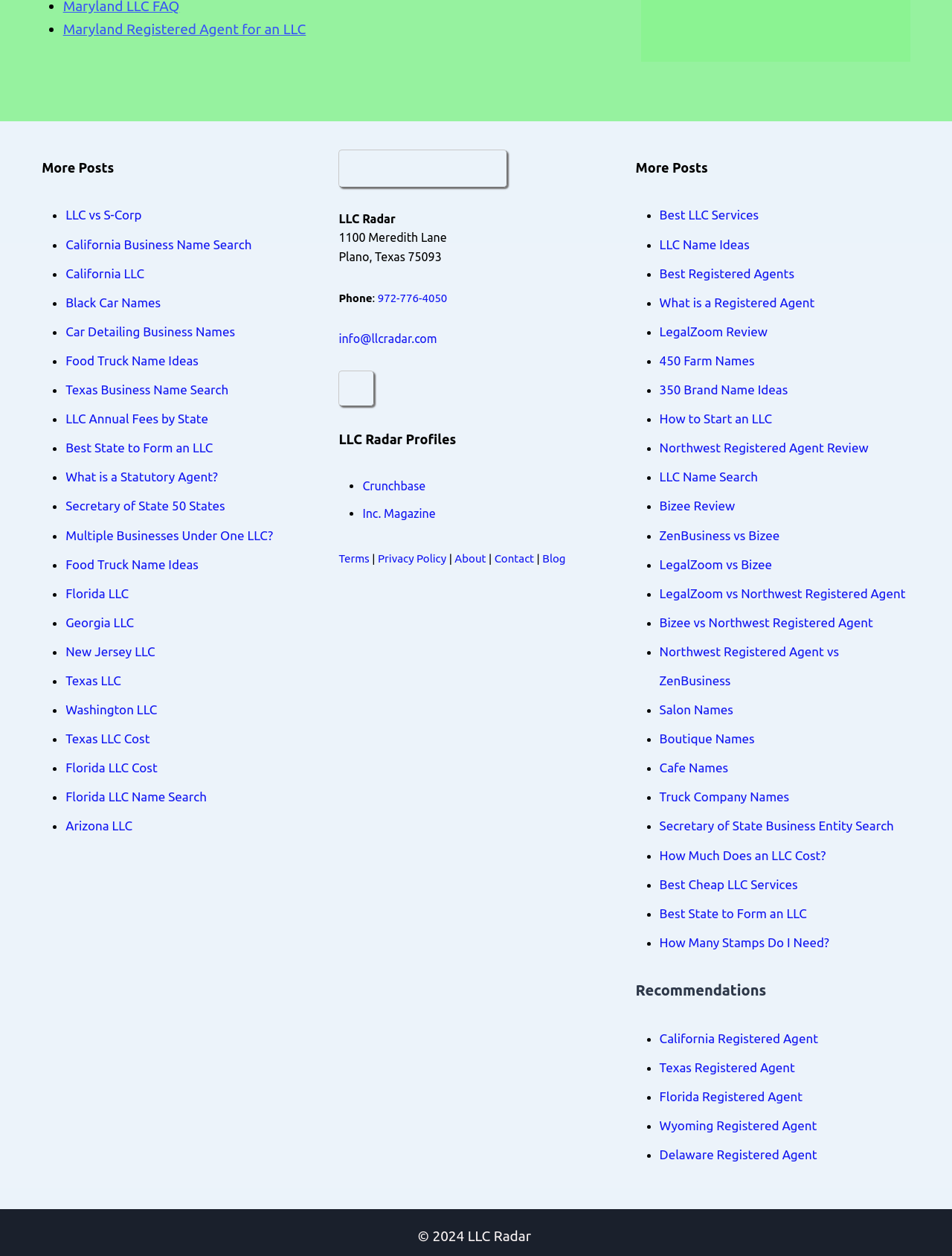Find the bounding box coordinates of the element's region that should be clicked in order to follow the given instruction: "View 'LLC Radar Profiles'". The coordinates should consist of four float numbers between 0 and 1, i.e., [left, top, right, bottom].

[0.356, 0.344, 0.479, 0.356]